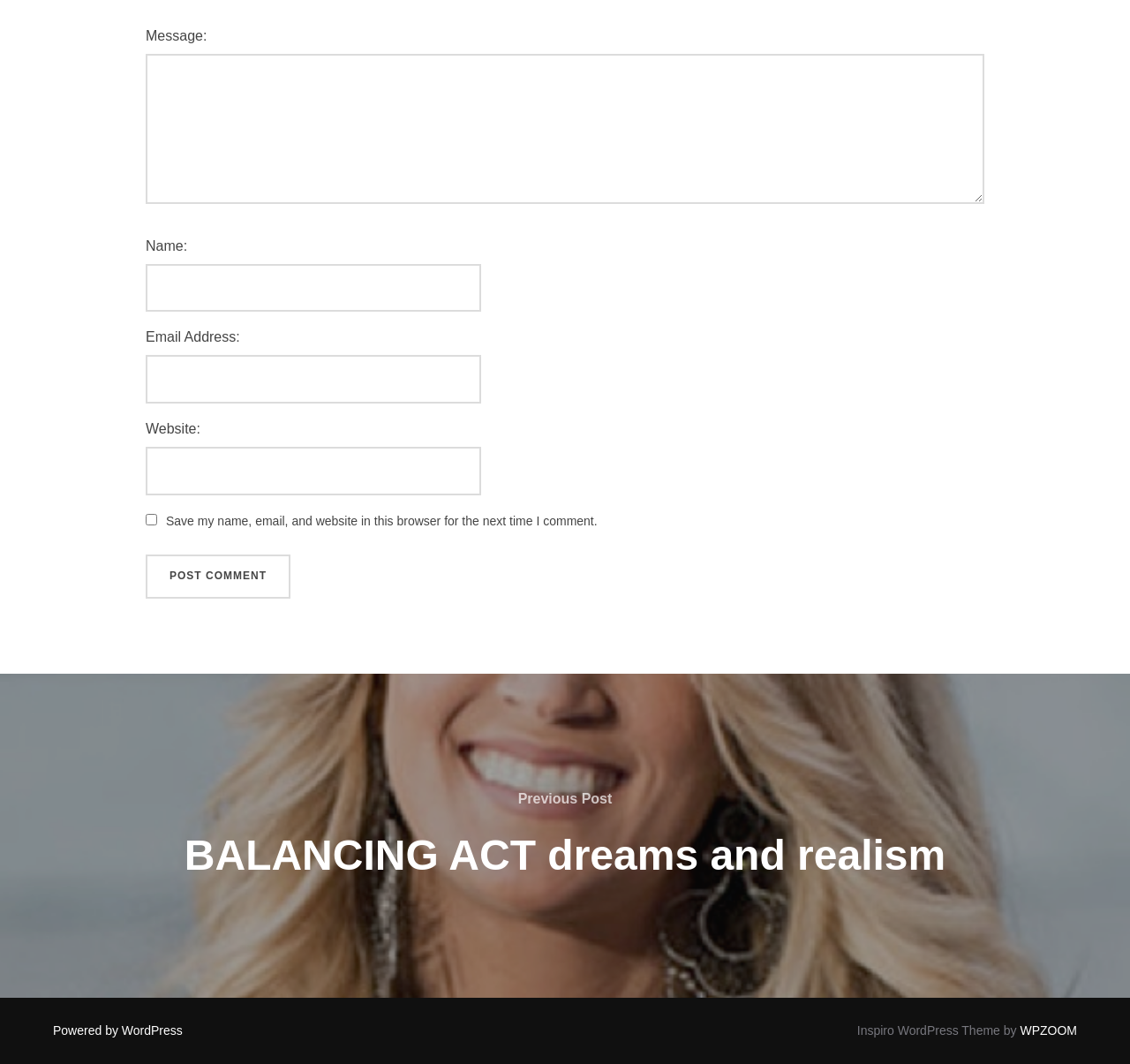Could you locate the bounding box coordinates for the section that should be clicked to accomplish this task: "Click the Post Comment button".

[0.129, 0.521, 0.257, 0.563]